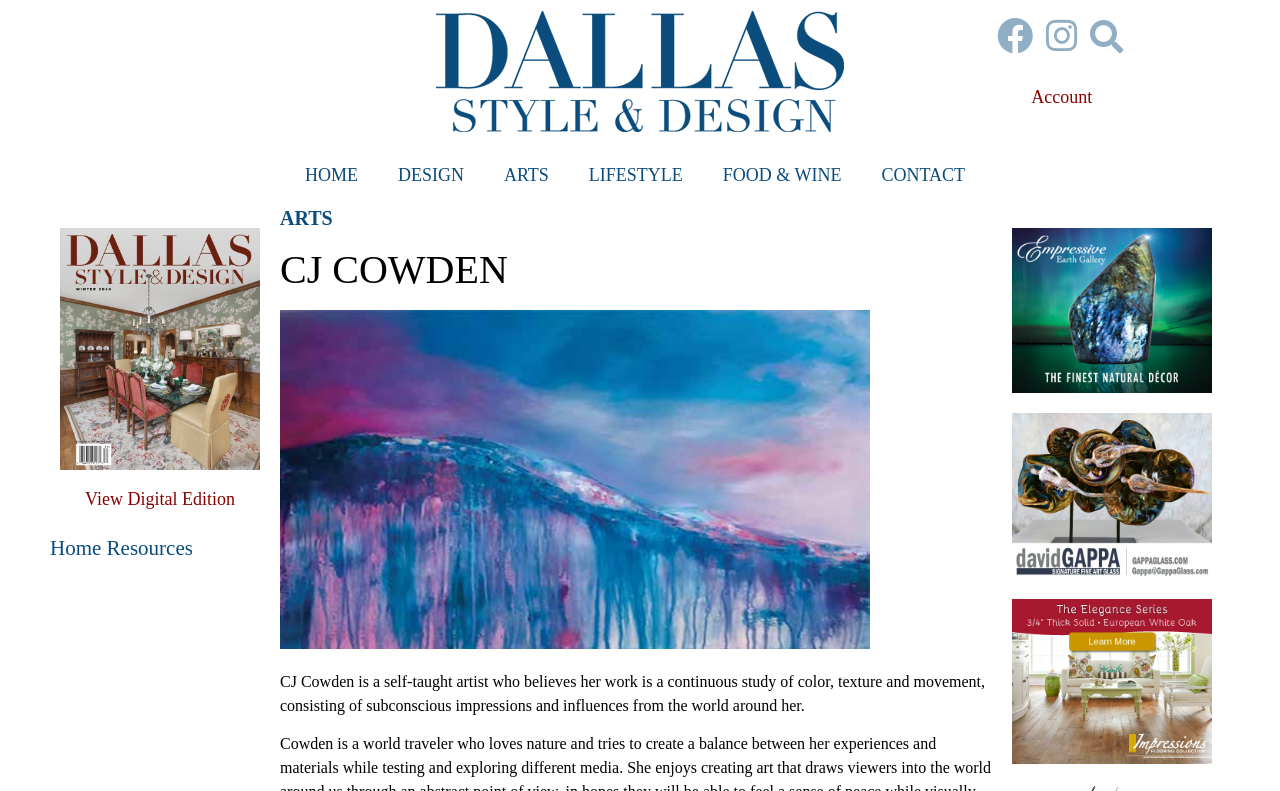What is the last menu item?
Please give a detailed and thorough answer to the question, covering all relevant points.

I looked at the menu items and found that the last one is 'CONTACT', which is also a link with a popup menu.